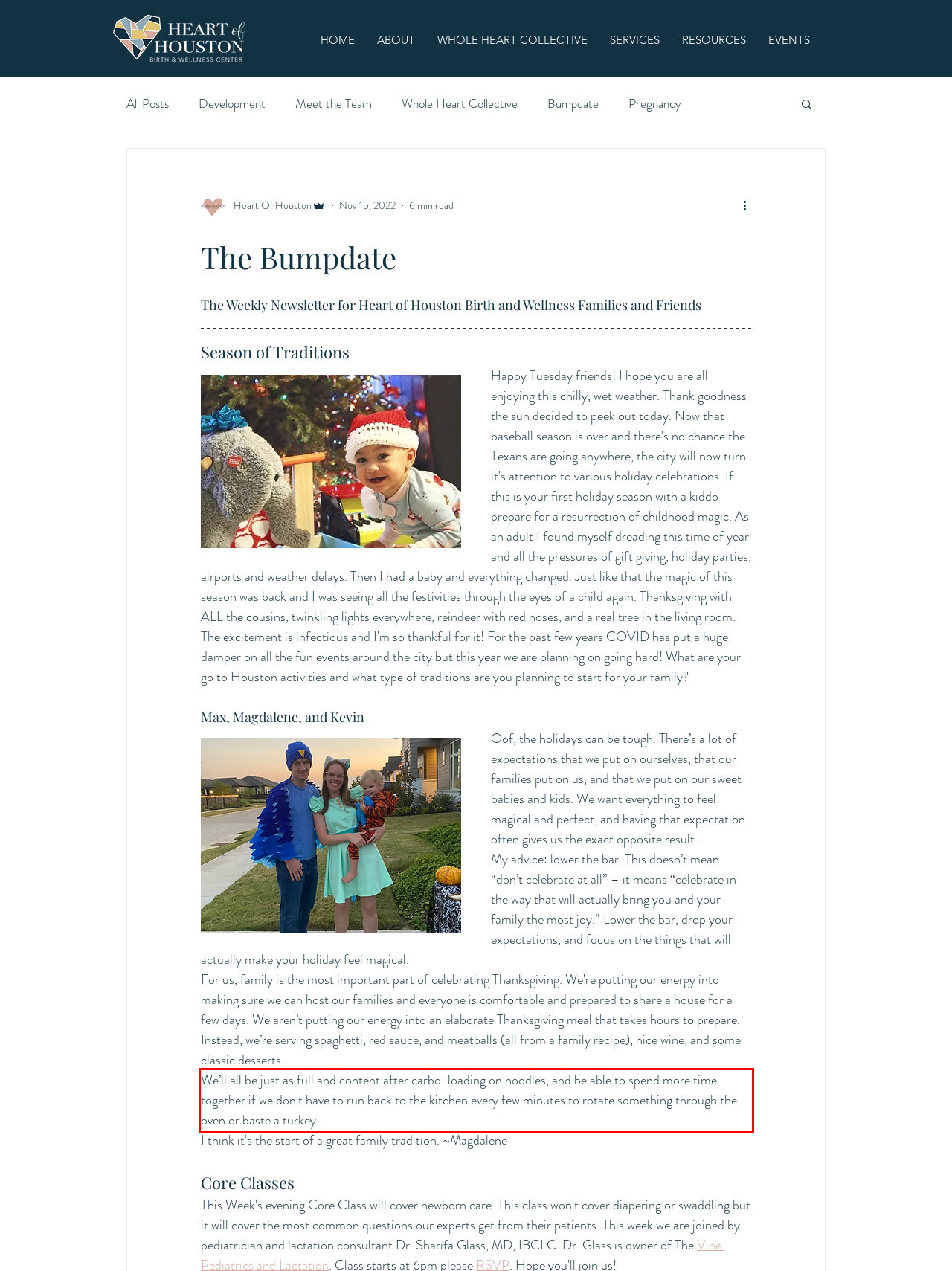Identify the text inside the red bounding box in the provided webpage screenshot and transcribe it.

We’ll all be just as full and content after carbo-loading on noodles, and be able to spend more time together if we don't have to run back to the kitchen every few minutes to rotate something through the oven or baste a turkey.